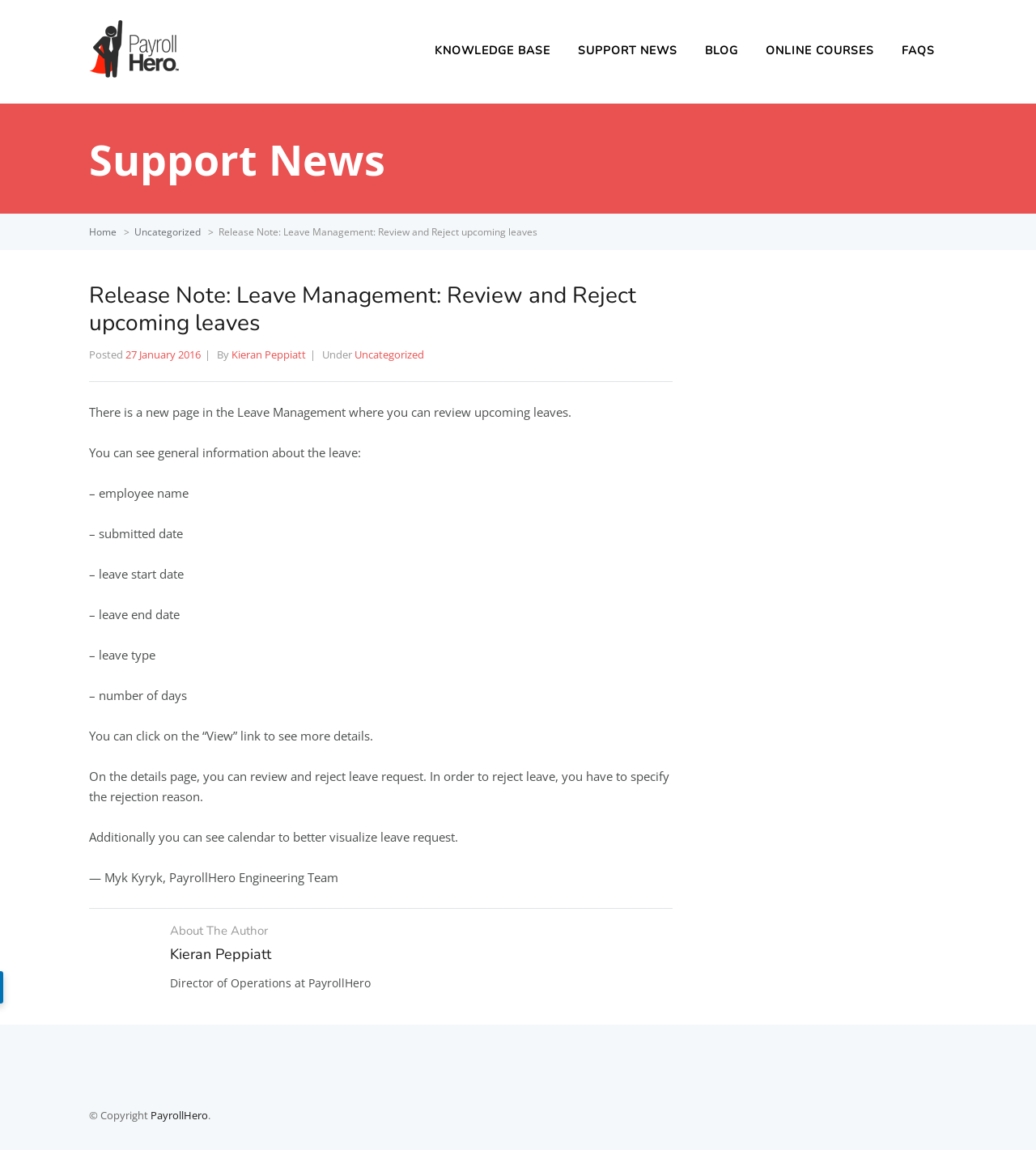Locate the bounding box coordinates of the area to click to fulfill this instruction: "Click on the 'FAQS' link". The bounding box should be presented as four float numbers between 0 and 1, in the order [left, top, right, bottom].

[0.859, 0.033, 0.914, 0.056]